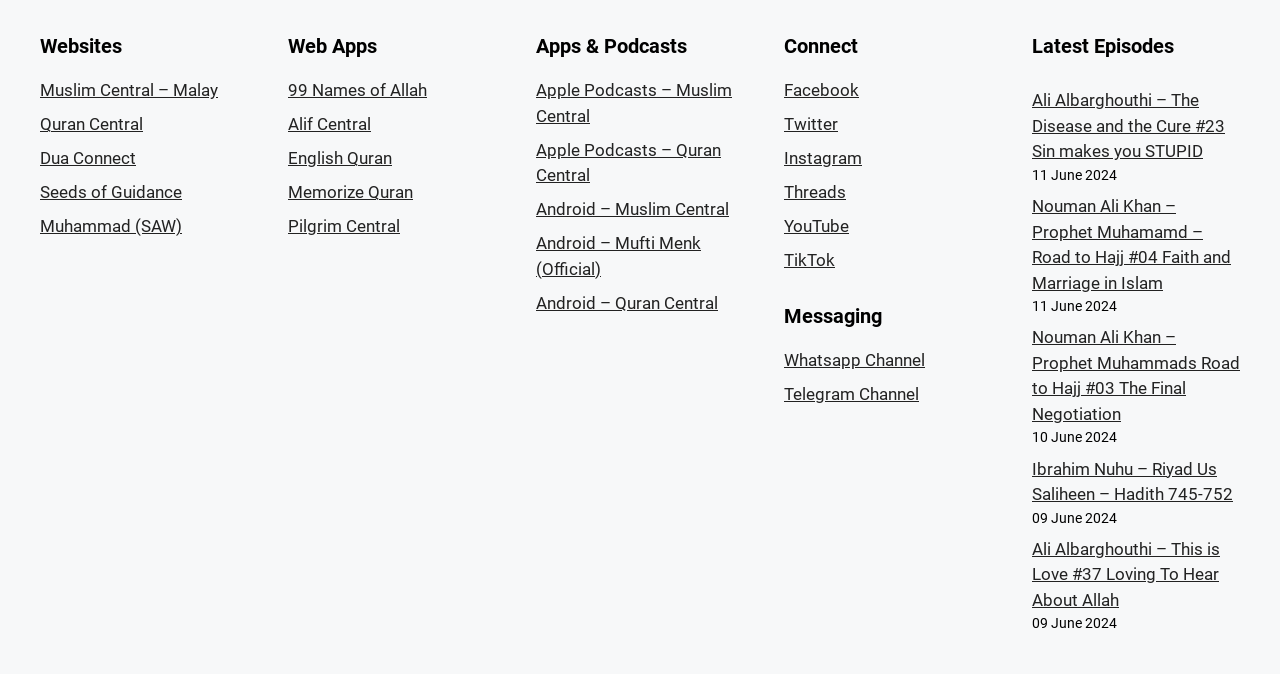Identify the bounding box coordinates of the element that should be clicked to fulfill this task: "Check out Facebook". The coordinates should be provided as four float numbers between 0 and 1, i.e., [left, top, right, bottom].

[0.612, 0.115, 0.671, 0.144]